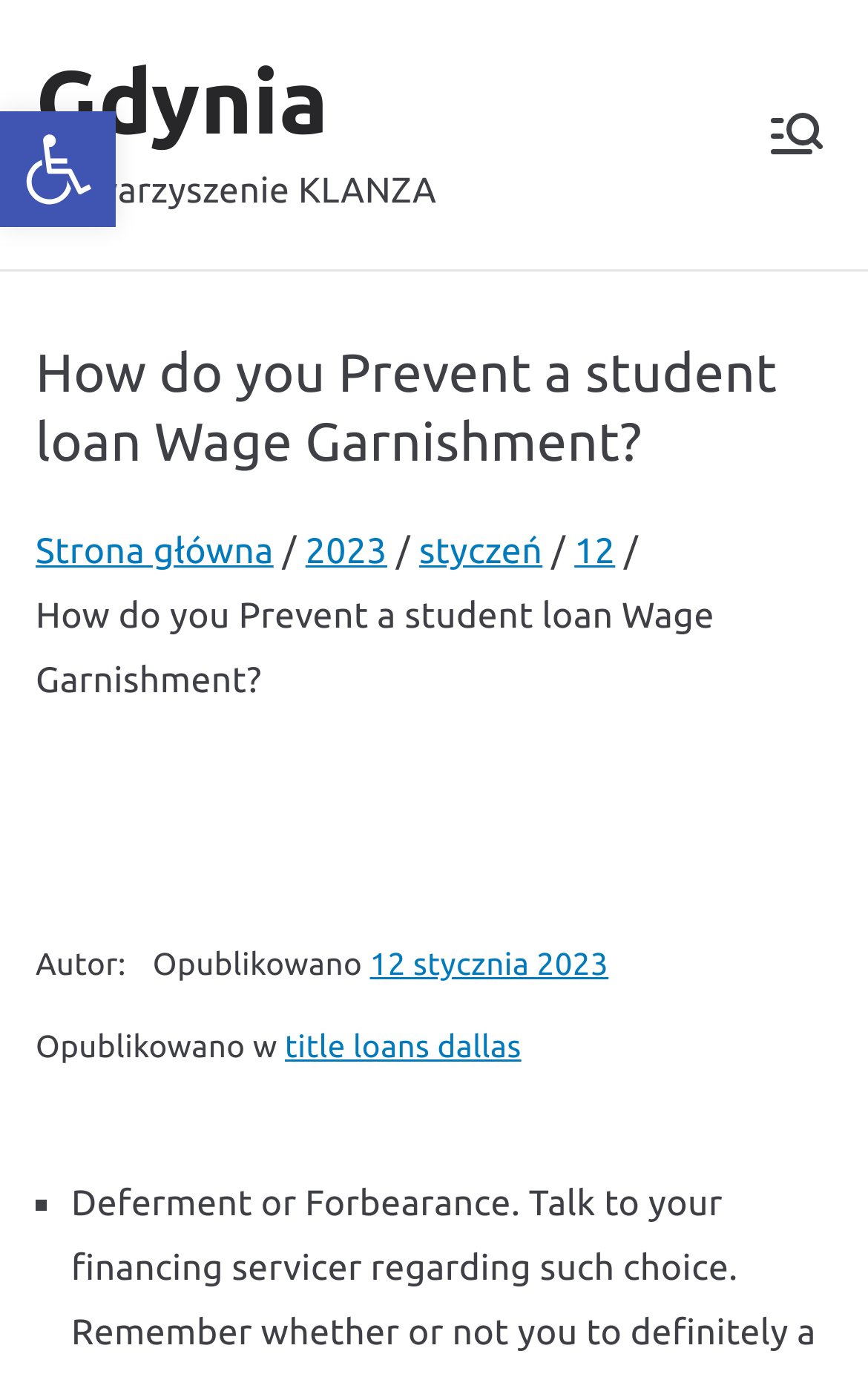Using the details from the image, please elaborate on the following question: What is the text of the list marker?

I found the answer by looking at the list marker element '■' which is located at the bottom of the webpage.